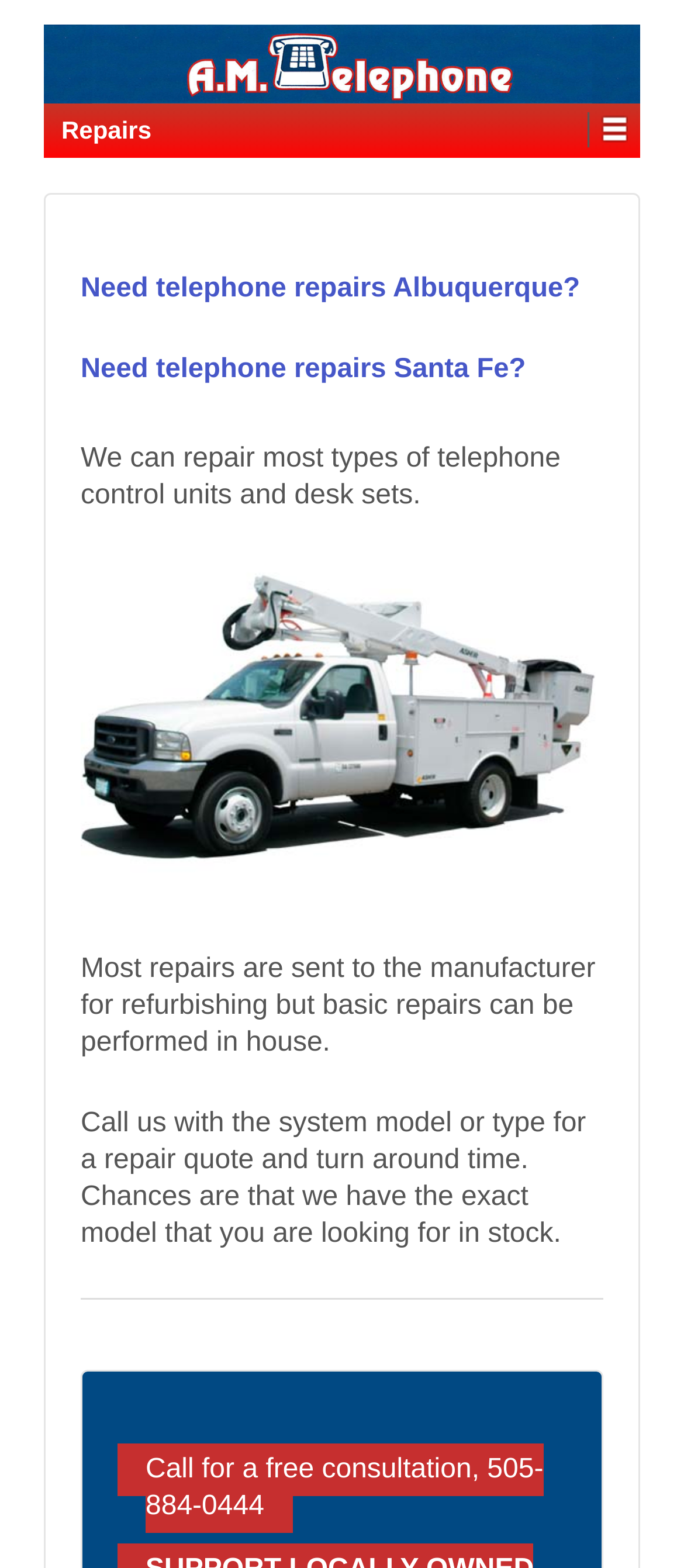What type of repairs does the company offer?
Please ensure your answer is as detailed and informative as possible.

Based on the webpage content, the company offers repairs for telephone control units and desk sets, and they can also perform basic repairs in-house.